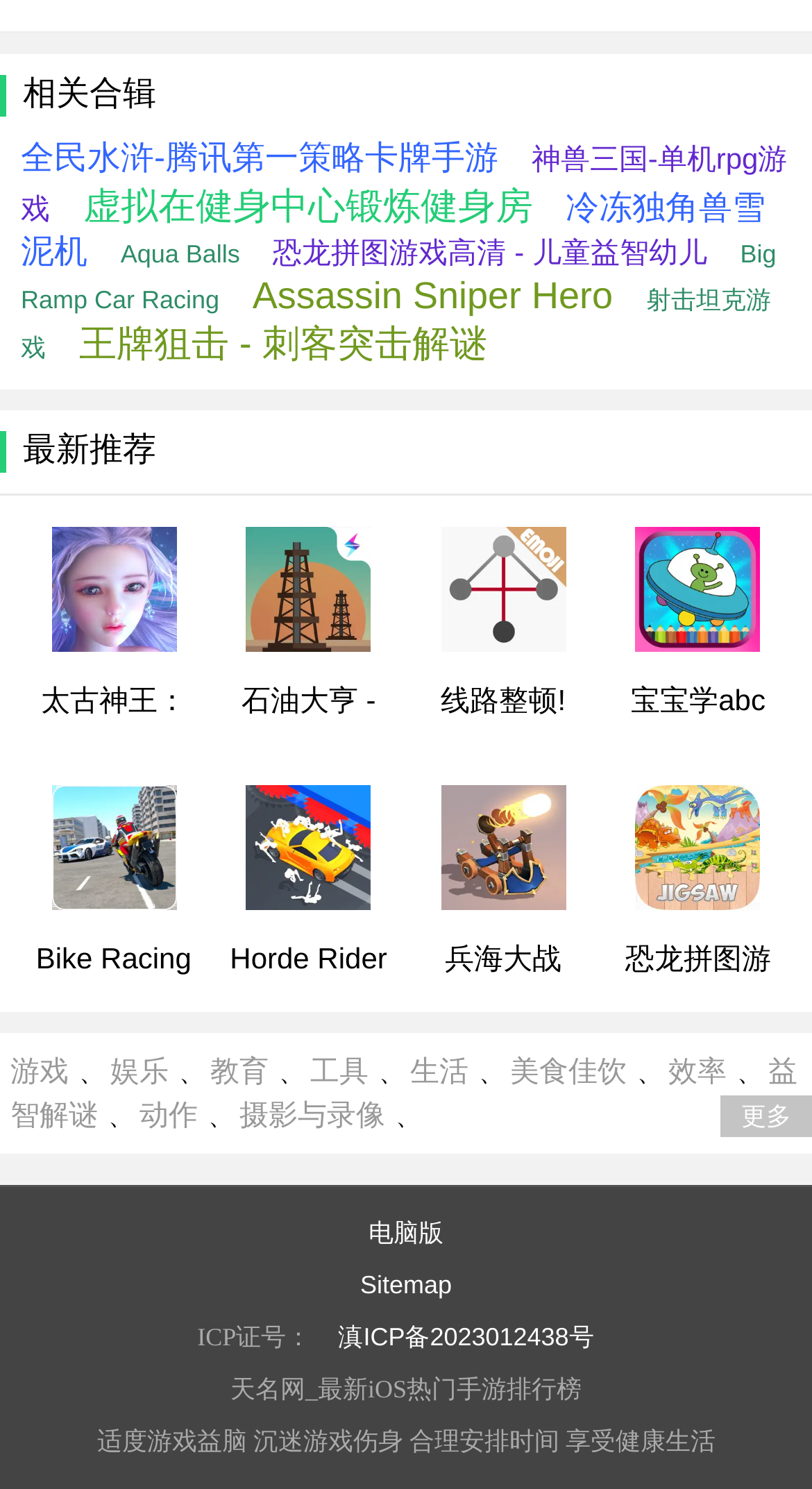Could you locate the bounding box coordinates for the section that should be clicked to accomplish this task: "View the game '太古神王：高自由度修真'".

[0.04, 0.42, 0.24, 0.484]